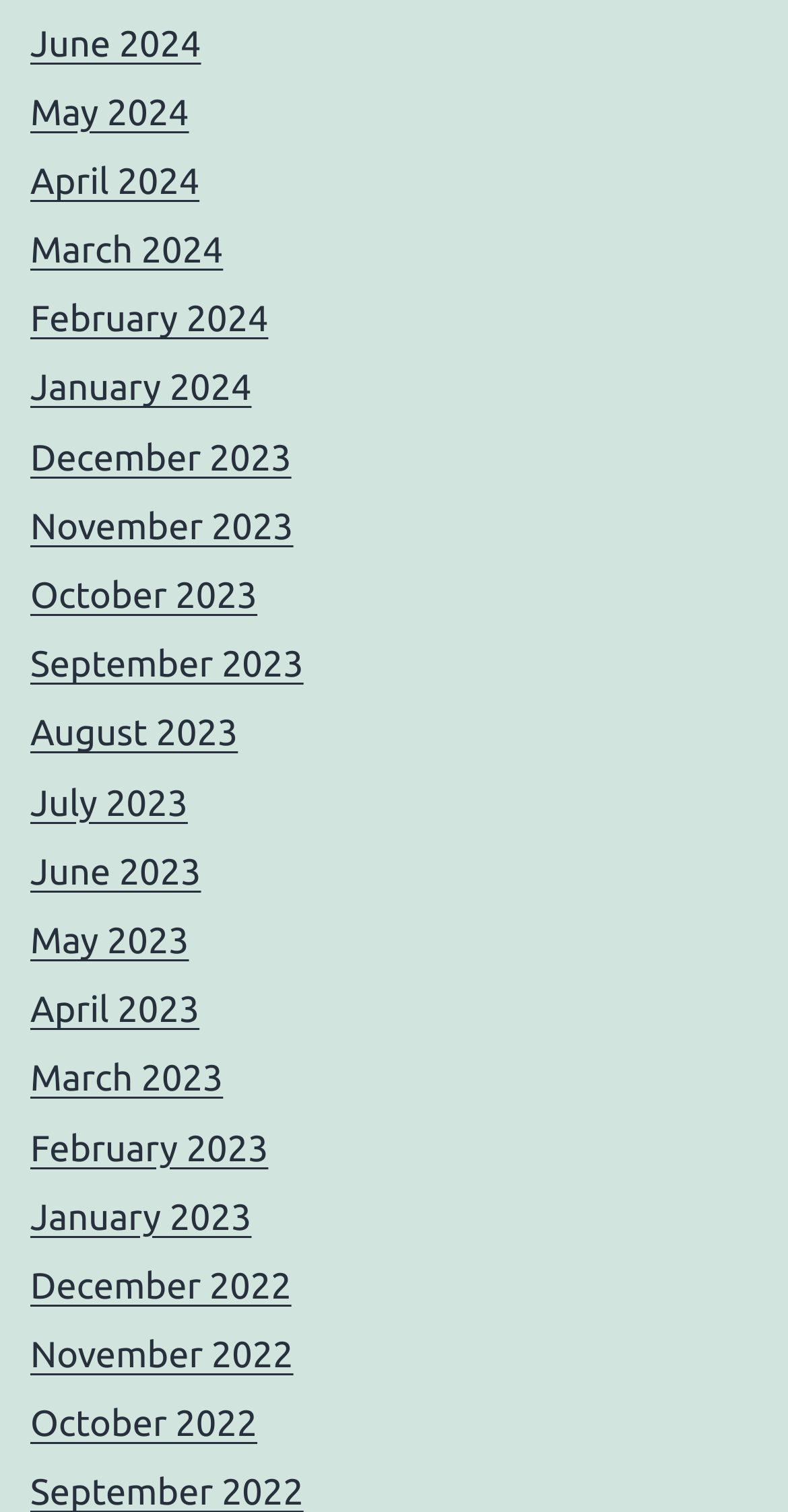Please answer the following question as detailed as possible based on the image: 
How many months are listed in total?

I counted the total number of links and found that there are 24 months listed, ranging from December 2022 to June 2024.